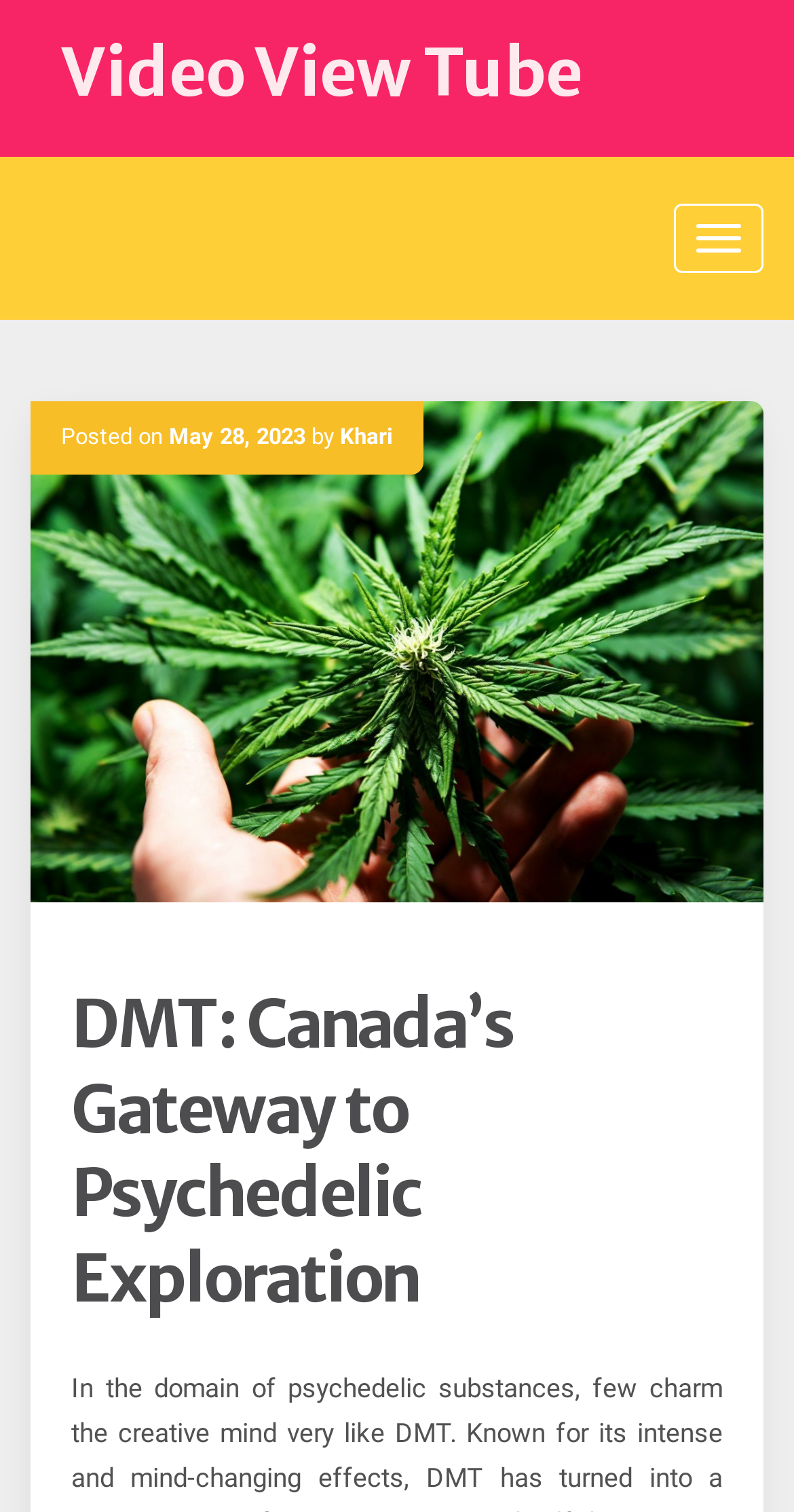Determine the bounding box coordinates for the UI element described. Format the coordinates as (top-left x, top-left y, bottom-right x, bottom-right y) and ensure all values are between 0 and 1. Element description: Khari

[0.428, 0.28, 0.495, 0.298]